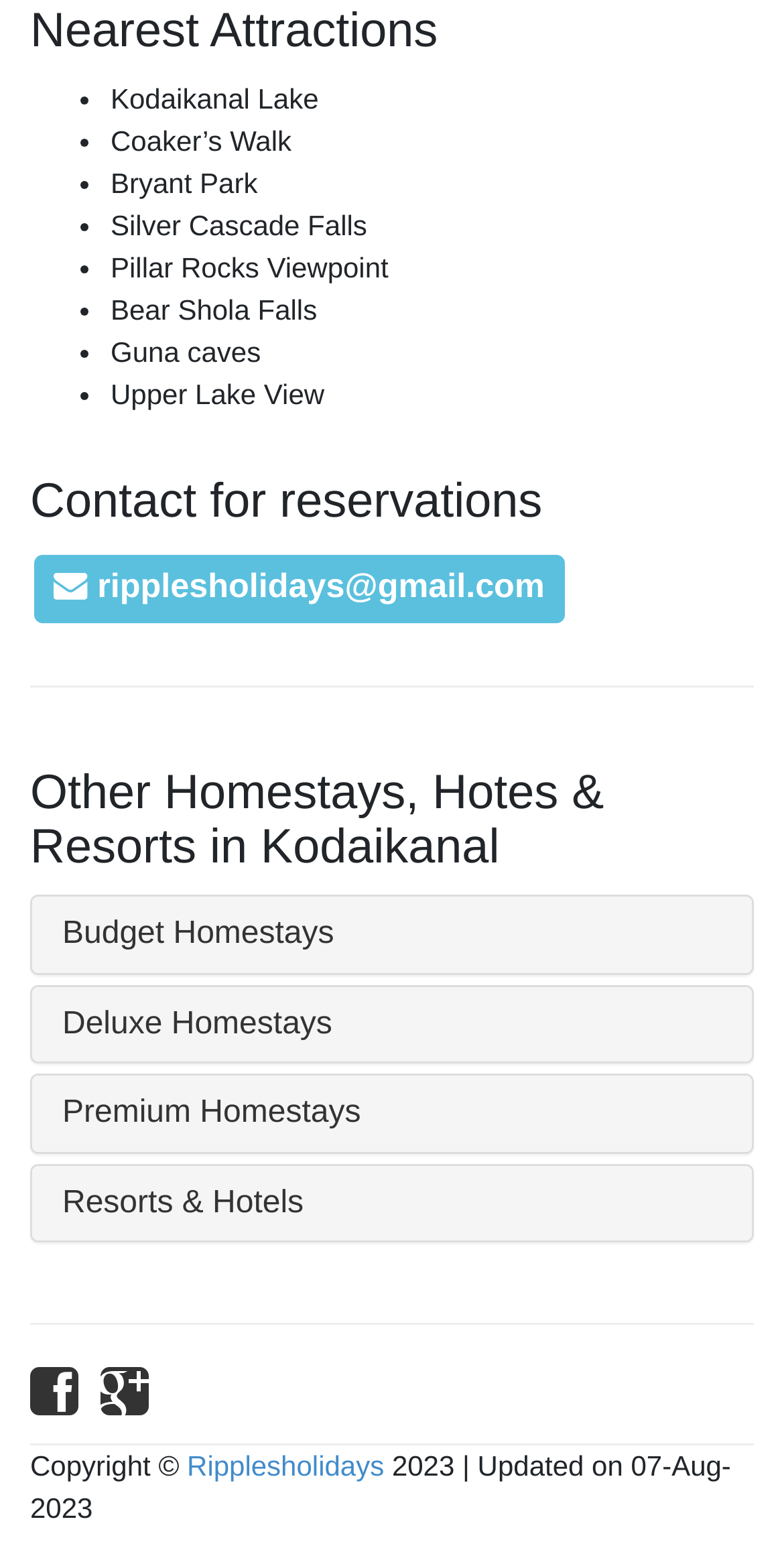Locate the bounding box coordinates of the UI element described by: "Budget Homestays". Provide the coordinates as four float numbers between 0 and 1, formatted as [left, top, right, bottom].

[0.079, 0.592, 0.426, 0.614]